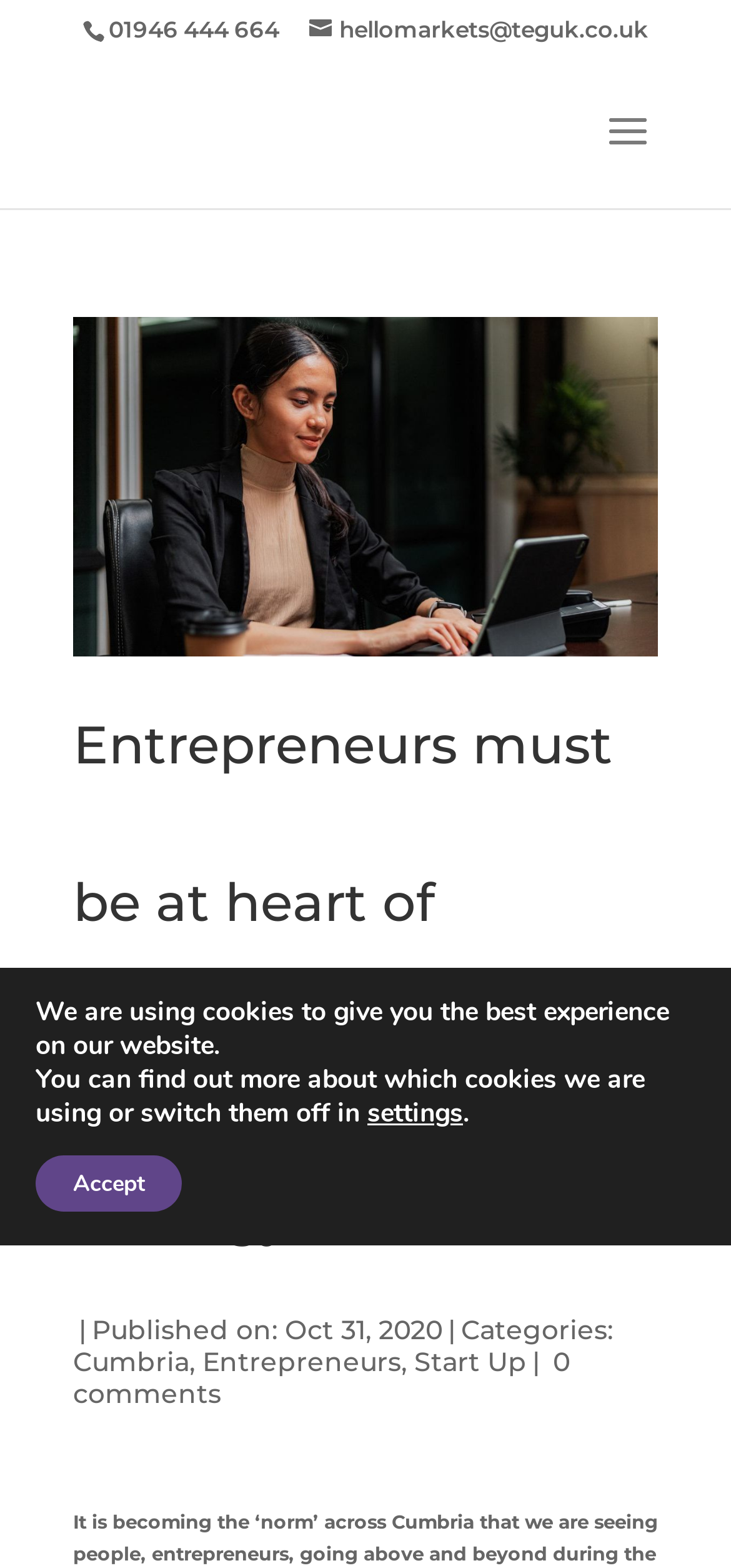Use a single word or phrase to answer the question: What are the categories of the article?

Cumbria, Entrepreneurs, Start Up